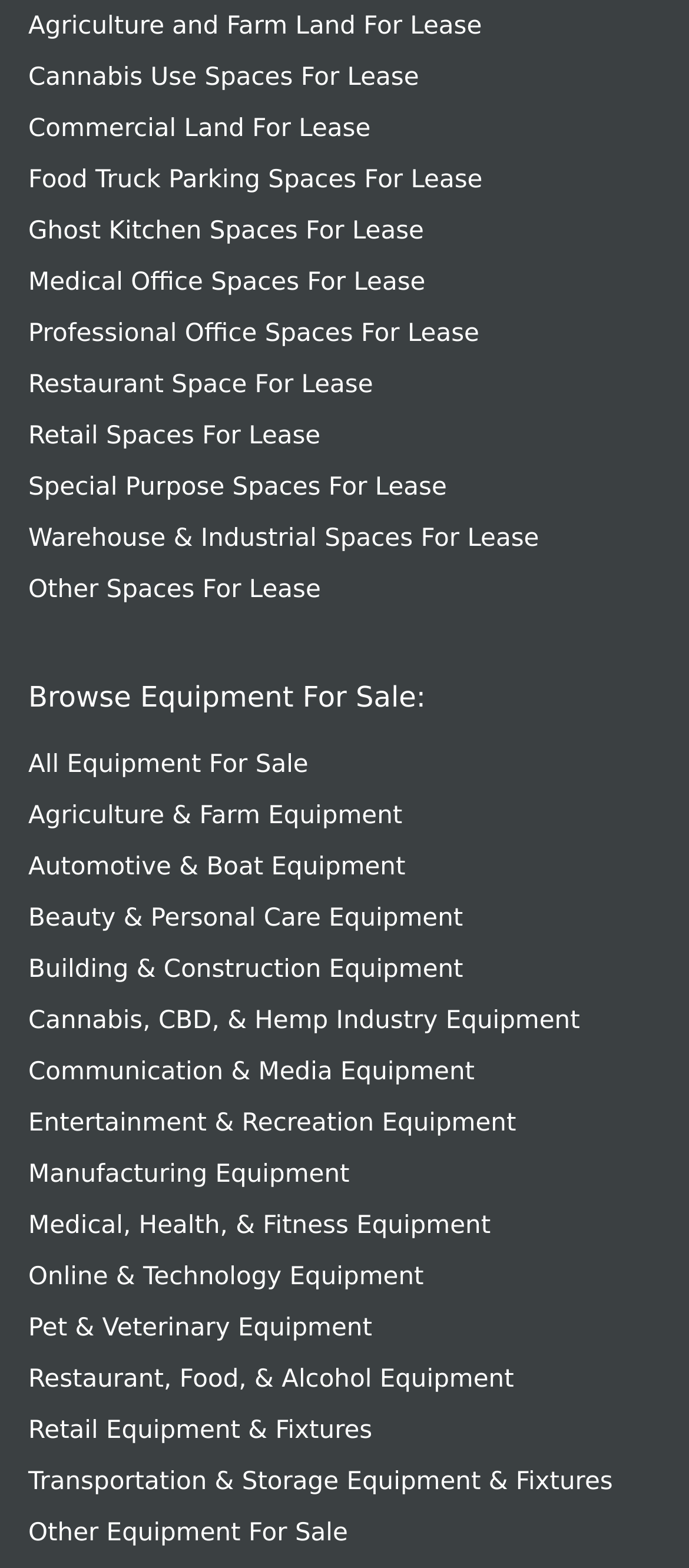Locate the bounding box coordinates of the region to be clicked to comply with the following instruction: "Search for restaurant space for lease". The coordinates must be four float numbers between 0 and 1, in the form [left, top, right, bottom].

[0.041, 0.237, 0.542, 0.255]